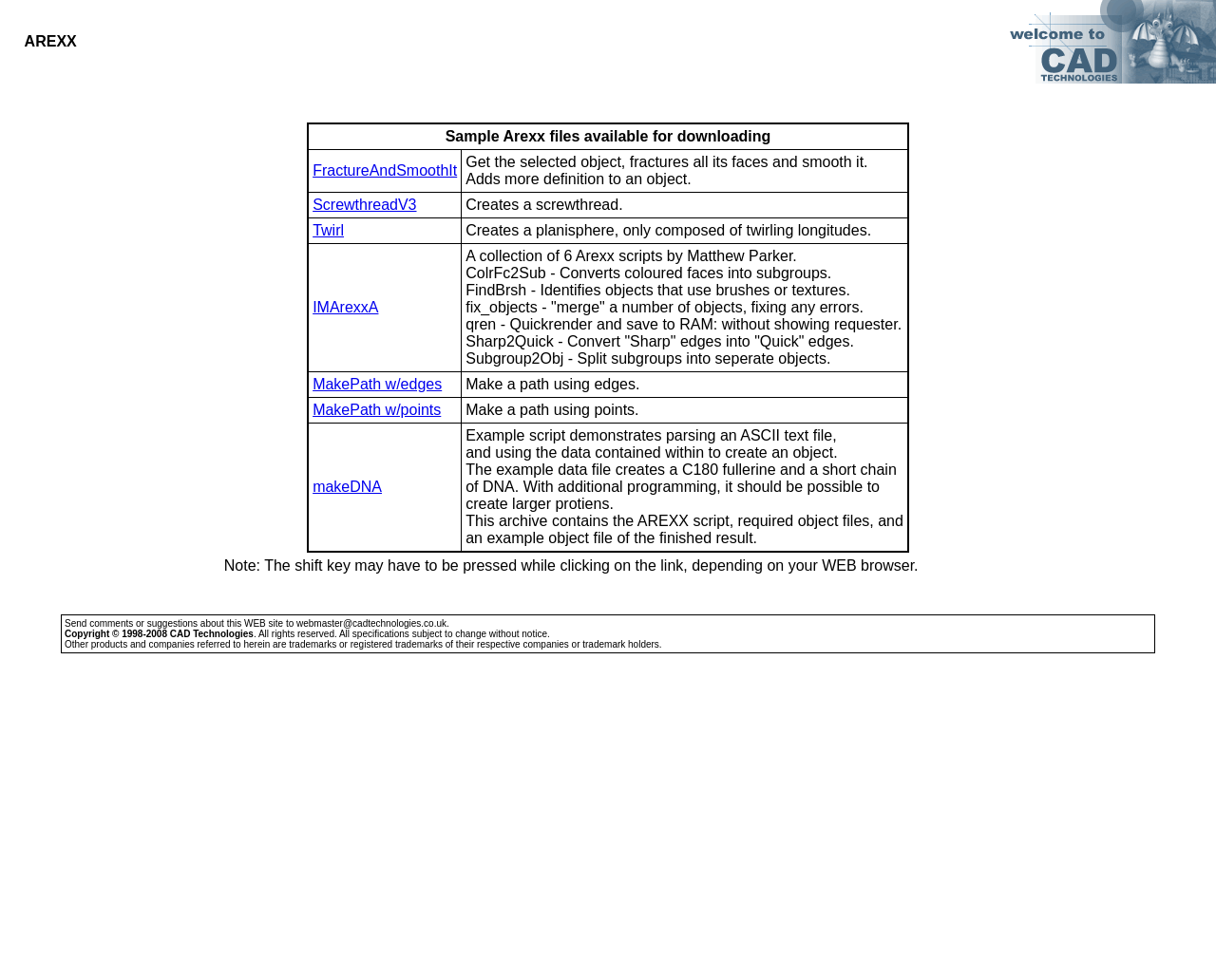Calculate the bounding box coordinates for the UI element based on the following description: "IMArexxA". Ensure the coordinates are four float numbers between 0 and 1, i.e., [left, top, right, bottom].

[0.257, 0.305, 0.311, 0.322]